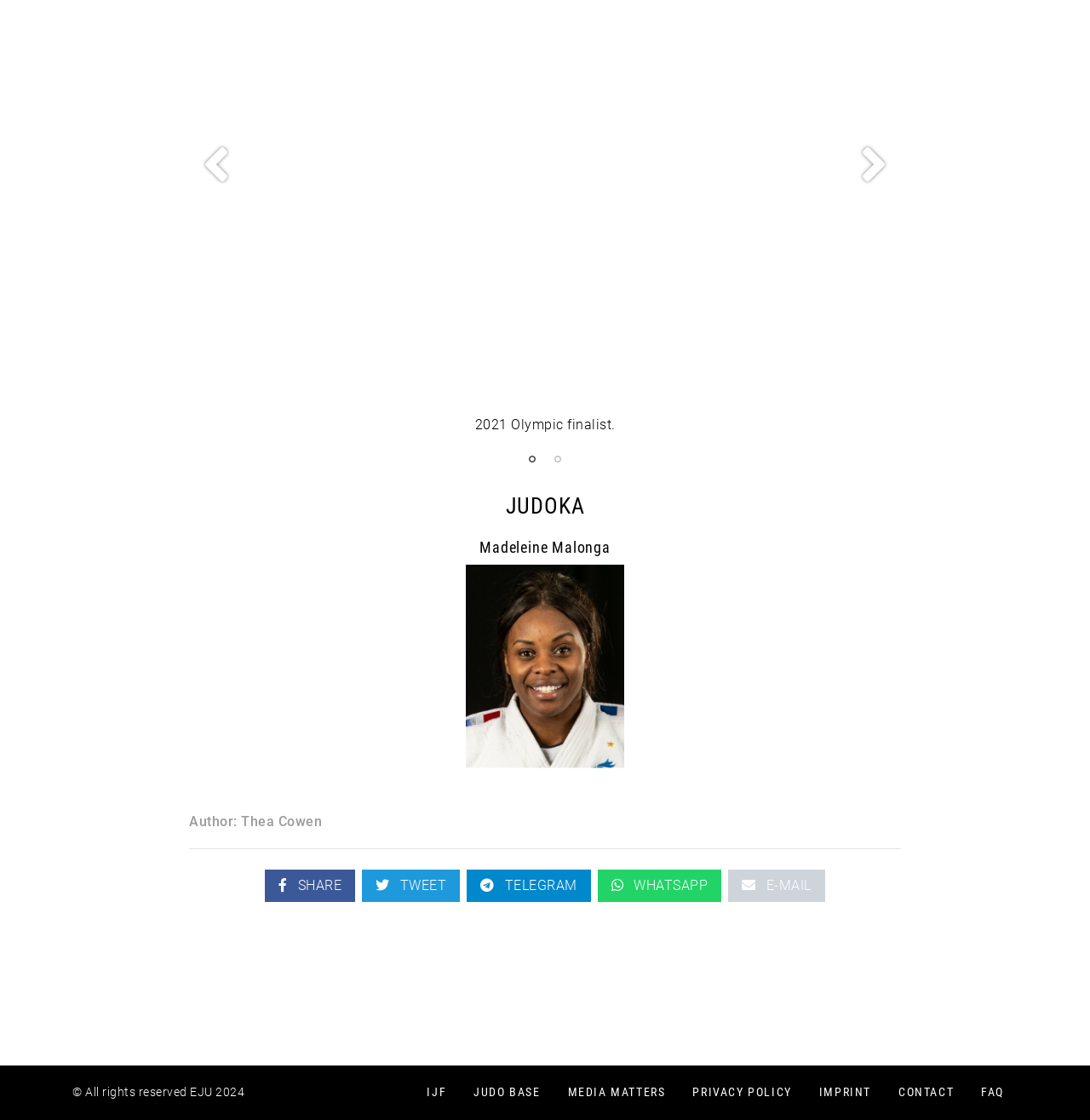Find the bounding box coordinates for the area that must be clicked to perform this action: "Share the content".

[0.243, 0.776, 0.326, 0.805]